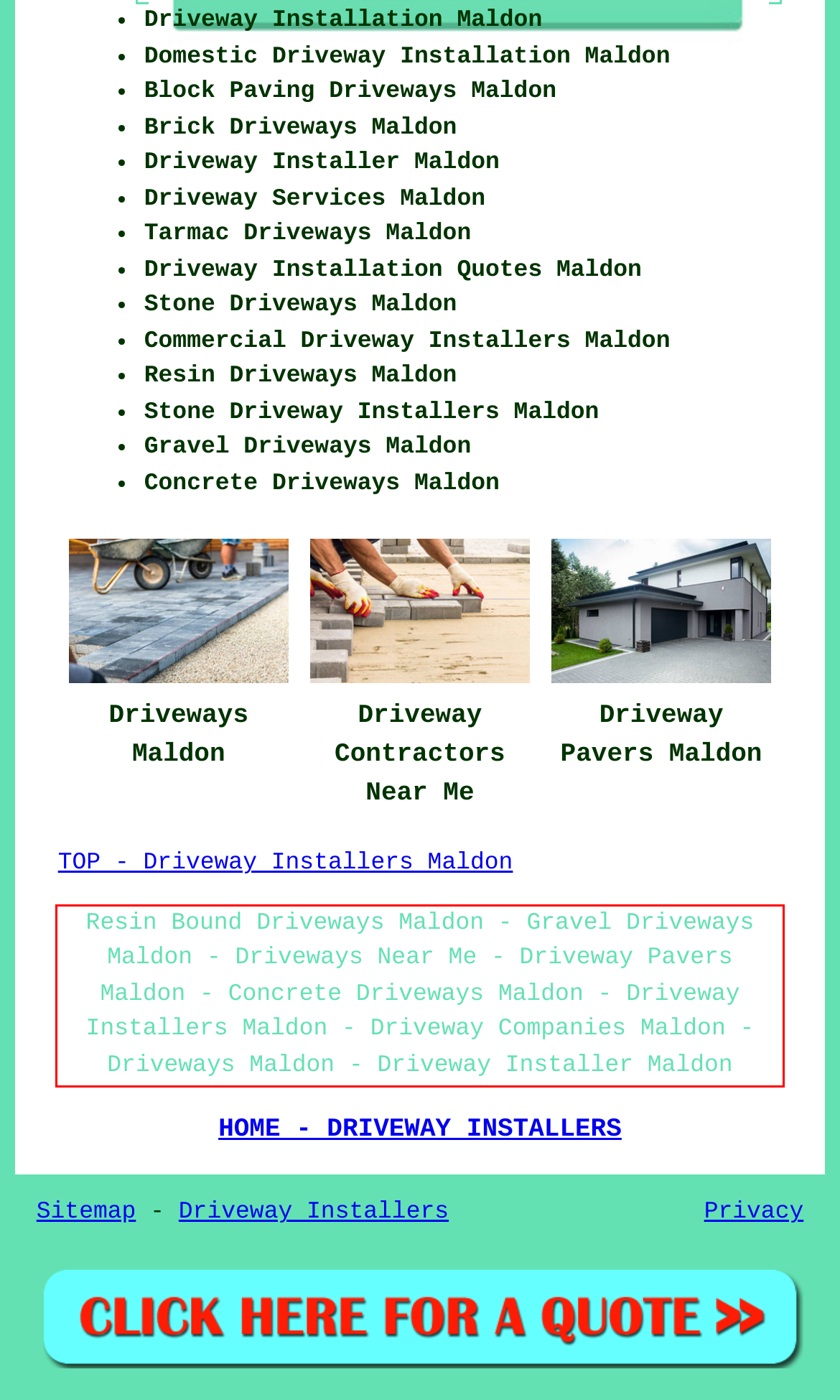Your task is to recognize and extract the text content from the UI element enclosed in the red bounding box on the webpage screenshot.

Resin Bound Driveways Maldon - Gravel Driveways Maldon - Driveways Near Me - Driveway Pavers Maldon - Concrete Driveways Maldon - Driveway Installers Maldon - Driveway Companies Maldon - Driveways Maldon - Driveway Installer Maldon